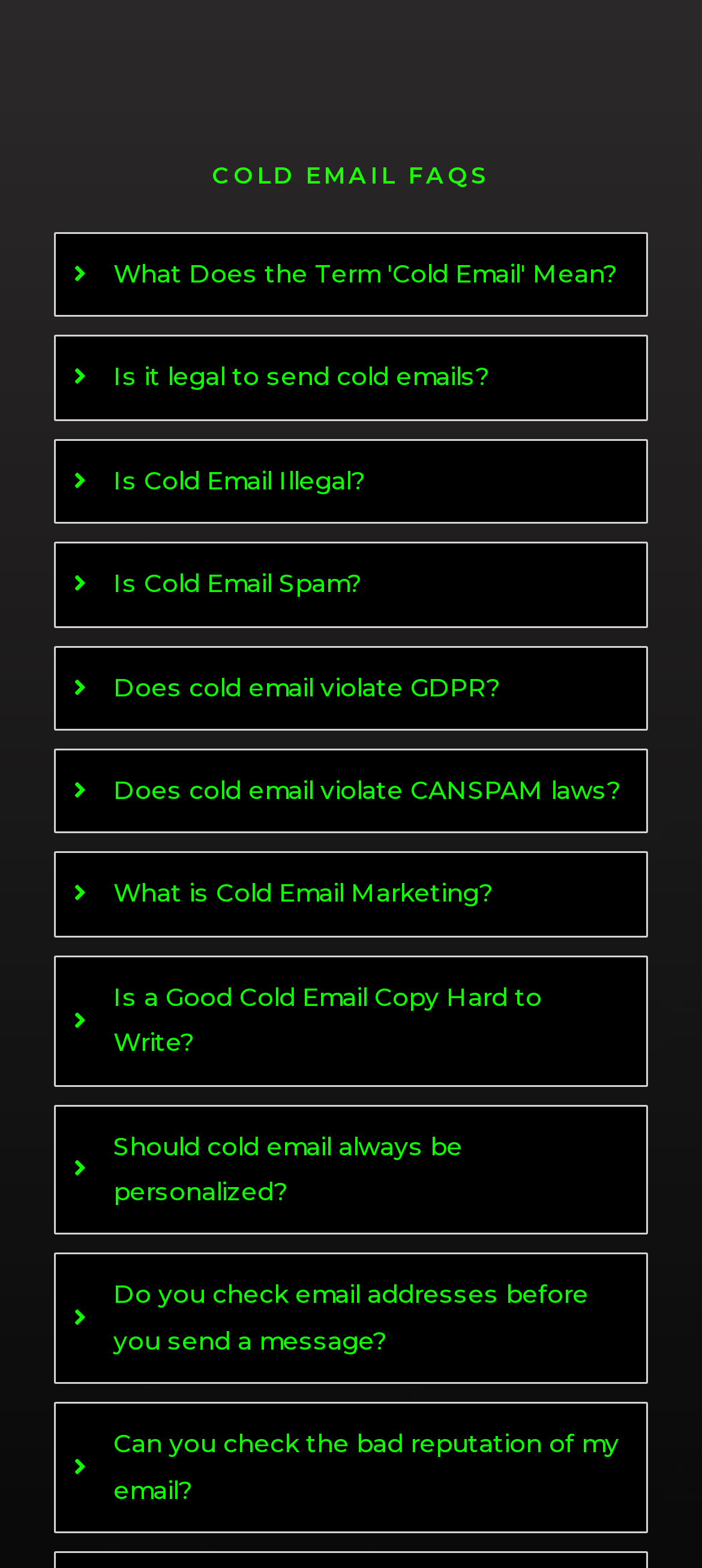Based on the element description Does cold email violate GDPR?, identify the bounding box coordinates for the UI element. The coordinates should be in the format (top-left x, top-left y, bottom-right x, bottom-right y) and within the 0 to 1 range.

[0.162, 0.424, 0.713, 0.453]